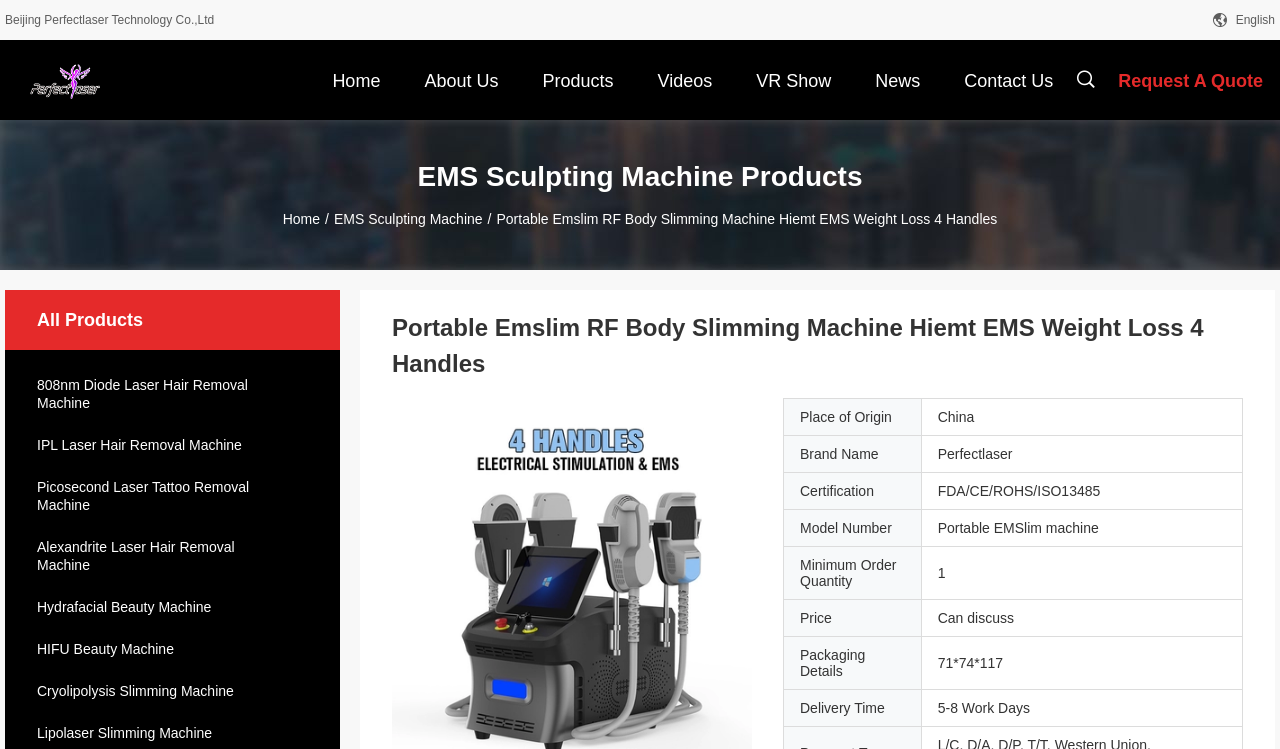Pinpoint the bounding box coordinates of the clickable area necessary to execute the following instruction: "View the 'RECENT POSTS'". The coordinates should be given as four float numbers between 0 and 1, namely [left, top, right, bottom].

None